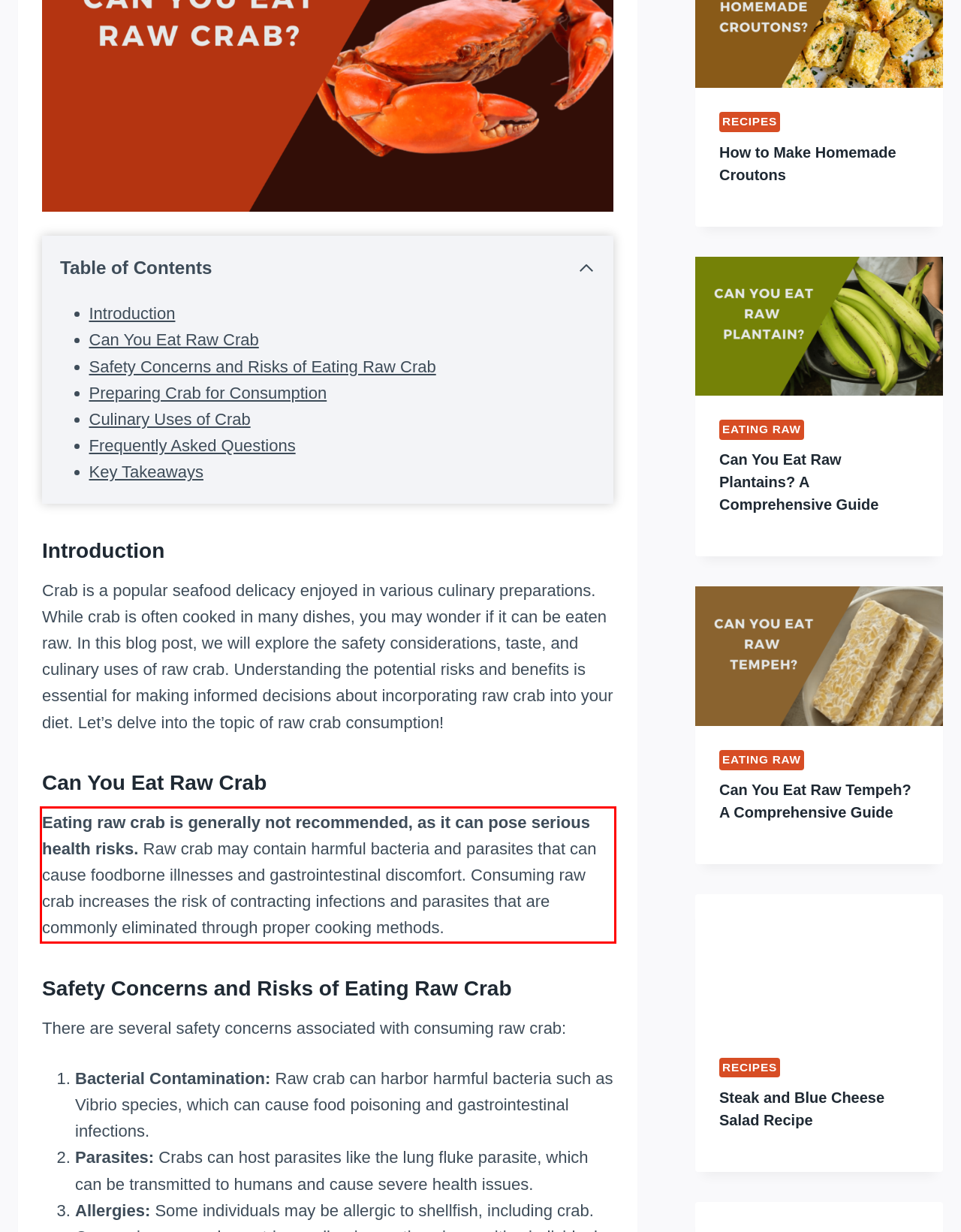Within the screenshot of a webpage, identify the red bounding box and perform OCR to capture the text content it contains.

Eating raw crab is generally not recommended, as it can pose serious health risks. Raw crab may contain harmful bacteria and parasites that can cause foodborne illnesses and gastrointestinal discomfort. Consuming raw crab increases the risk of contracting infections and parasites that are commonly eliminated through proper cooking methods.